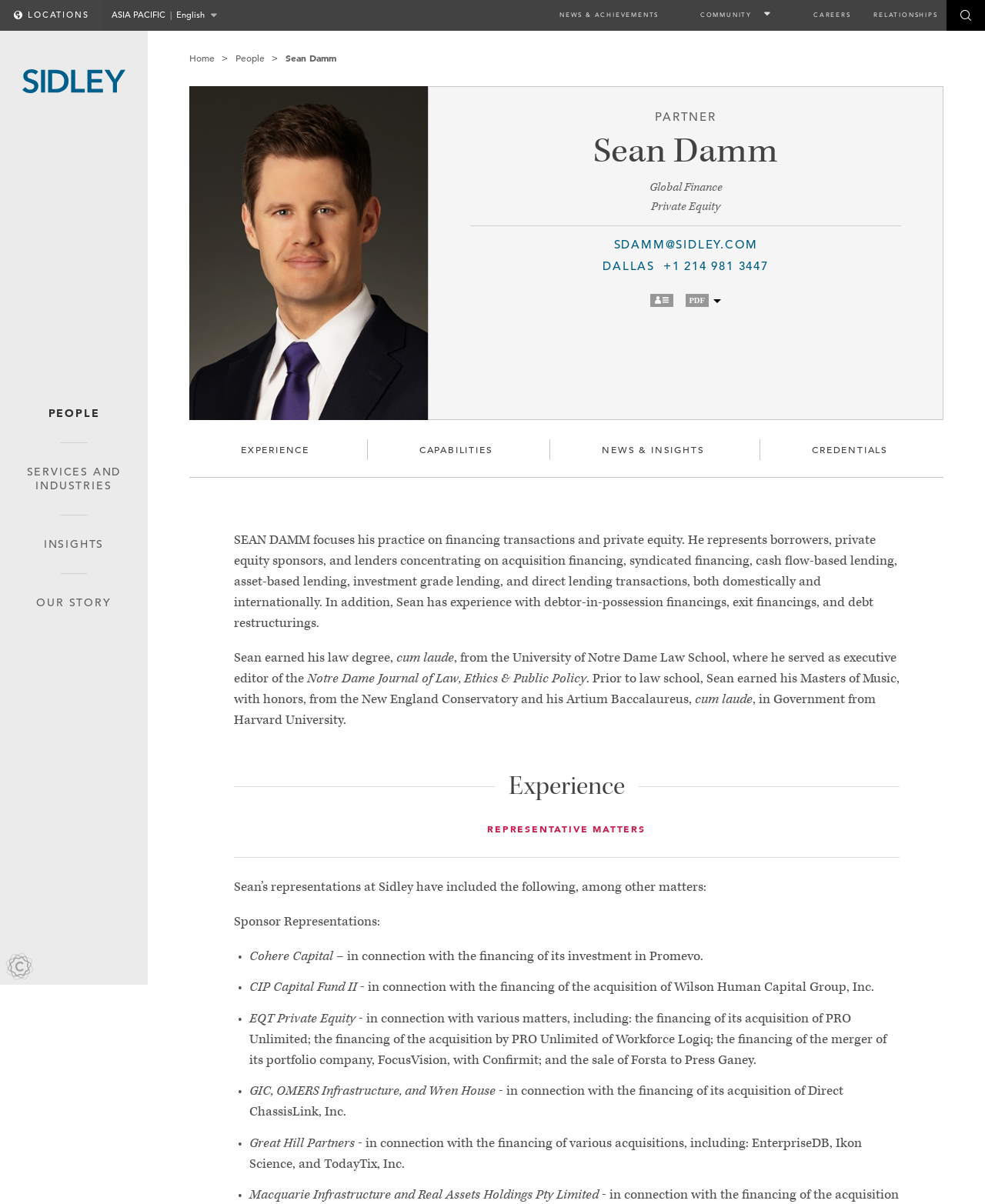How many buttons are there in the 'People Hero' region?
Using the image as a reference, answer the question with a short word or phrase.

5